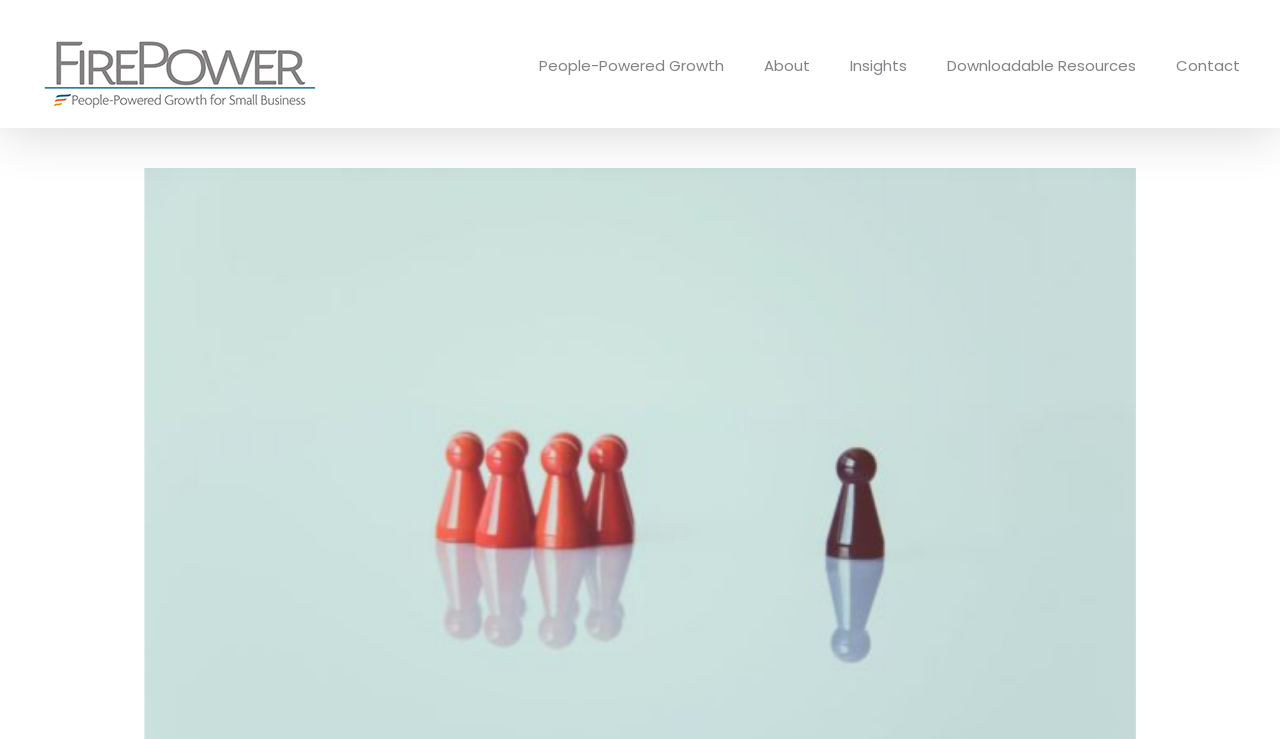Using the information in the image, give a detailed answer to the following question: How many main menu items are there?

By examining the navigation element 'Main Menu', we can see that it has 5 child link elements, each with a different description. These descriptions are 'People-Powered Growth', 'About', 'Insights', 'Downloadable Resources', and 'Contact'. Therefore, there are 5 main menu items.